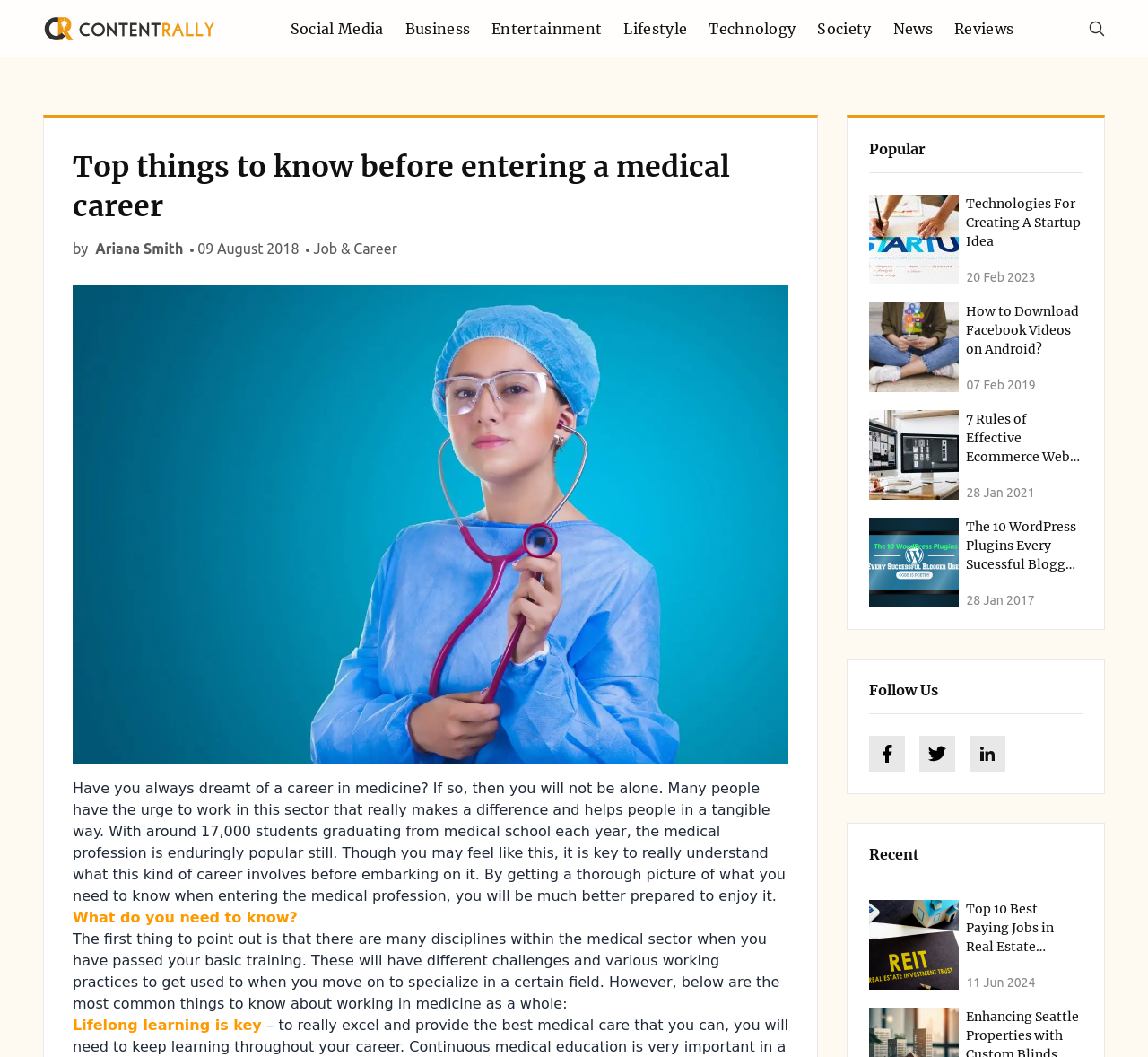Please identify the bounding box coordinates of the clickable region that I should interact with to perform the following instruction: "Follow the 'Social Media' link". The coordinates should be expressed as four float numbers between 0 and 1, i.e., [left, top, right, bottom].

[0.253, 0.019, 0.334, 0.036]